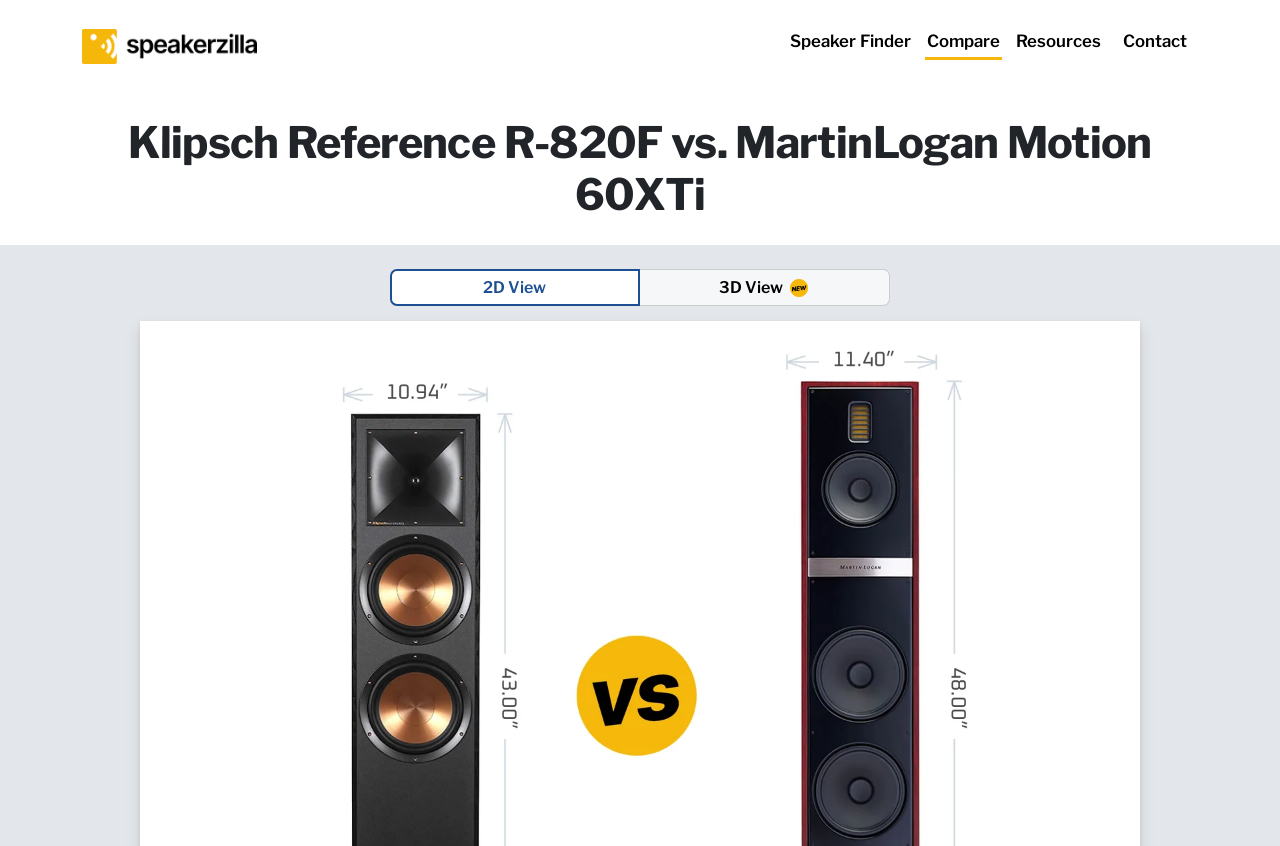Generate a detailed explanation of the webpage's features and information.

The webpage is a comparison guide for two speaker models, Klipsch R-820F and MartinLogan 60XTi. At the top left corner, there is a logo of SpeakerZilla, which is an image with a link. To the right of the logo, there are four navigation links: Speaker Finder, Compare, Resources, and Contact.

Below the navigation links, there is a main heading that reads "Klipsch Reference R-820F vs. MartinLogan Motion 60XTi". This heading spans almost the entire width of the page.

Under the main heading, there are two links, "2D View" and "3D View NEW", which are positioned side by side. The "3D View NEW" link has a small "NEW" icon next to it, indicating that it's a new feature. These links are likely related to visualizing the speakers from different angles.

The overall layout of the page suggests that it's a comprehensive comparison guide, with the main content likely to be presented below the heading and links.